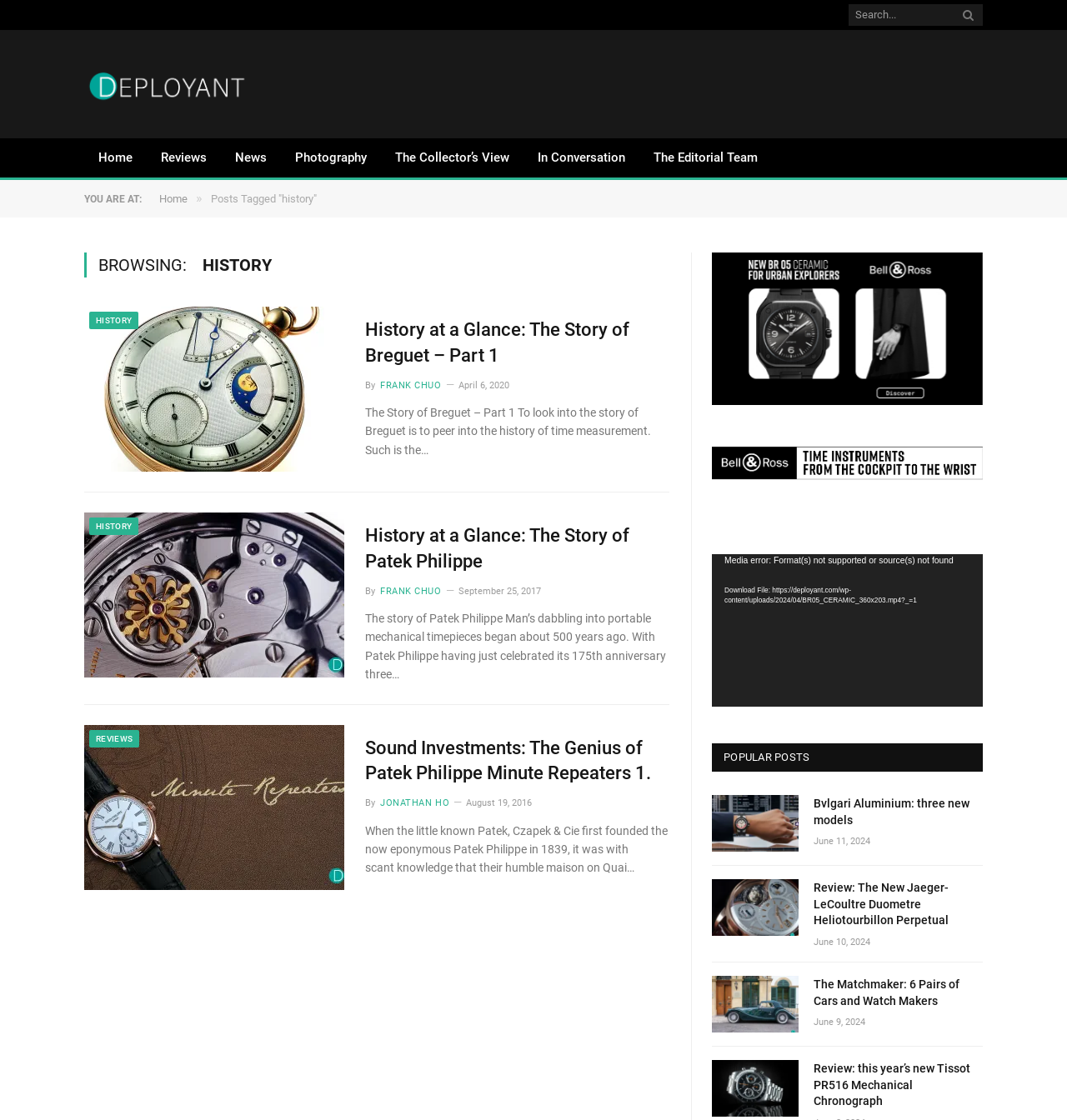Given the webpage screenshot and the description, determine the bounding box coordinates (top-left x, top-left y, bottom-right x, bottom-right y) that define the location of the UI element matching this description: Magazine

None